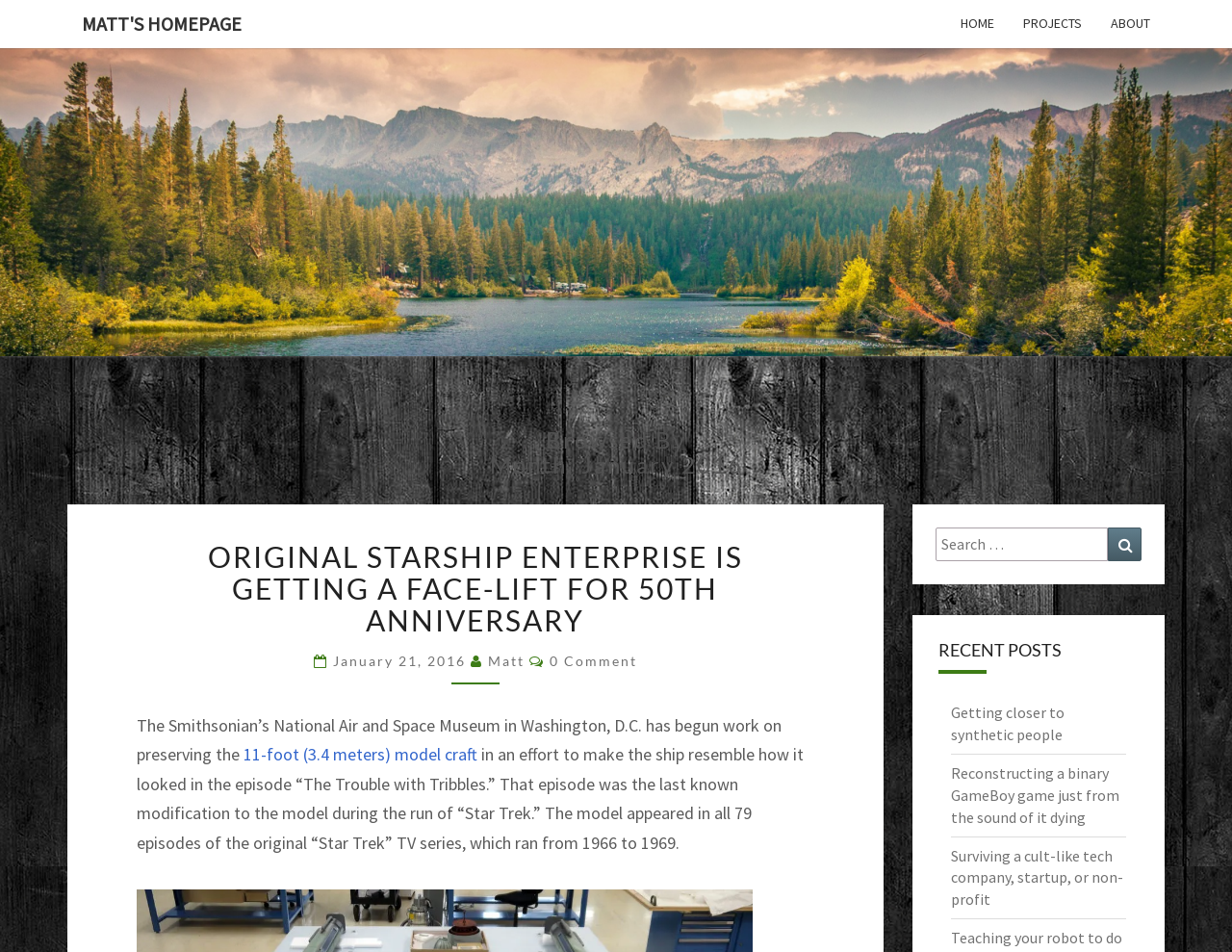What is the date of the first blog post?
Refer to the image and provide a concise answer in one word or phrase.

January 21, 2016